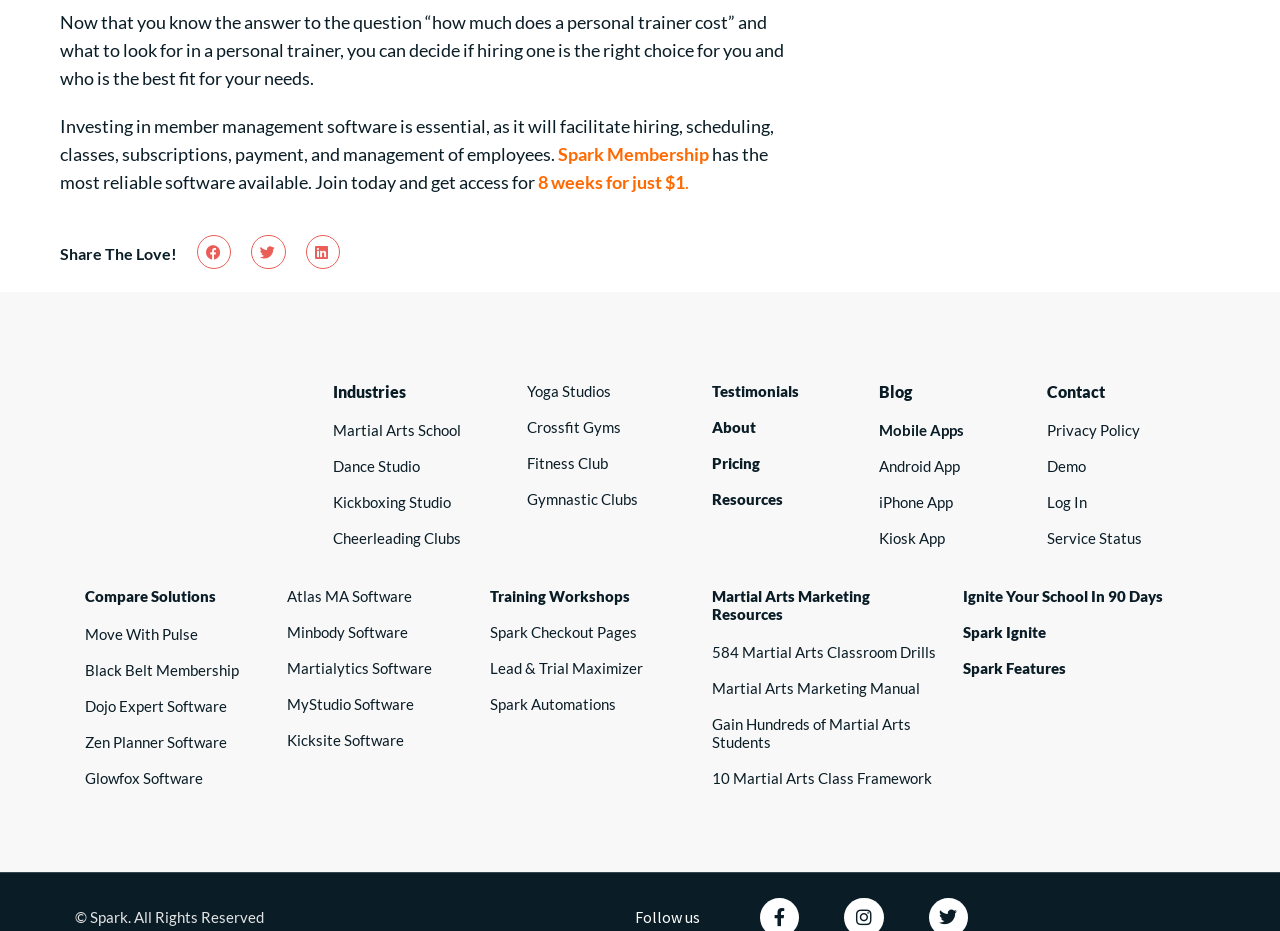Can you show the bounding box coordinates of the region to click on to complete the task described in the instruction: "Share on facebook"?

[0.154, 0.253, 0.181, 0.289]